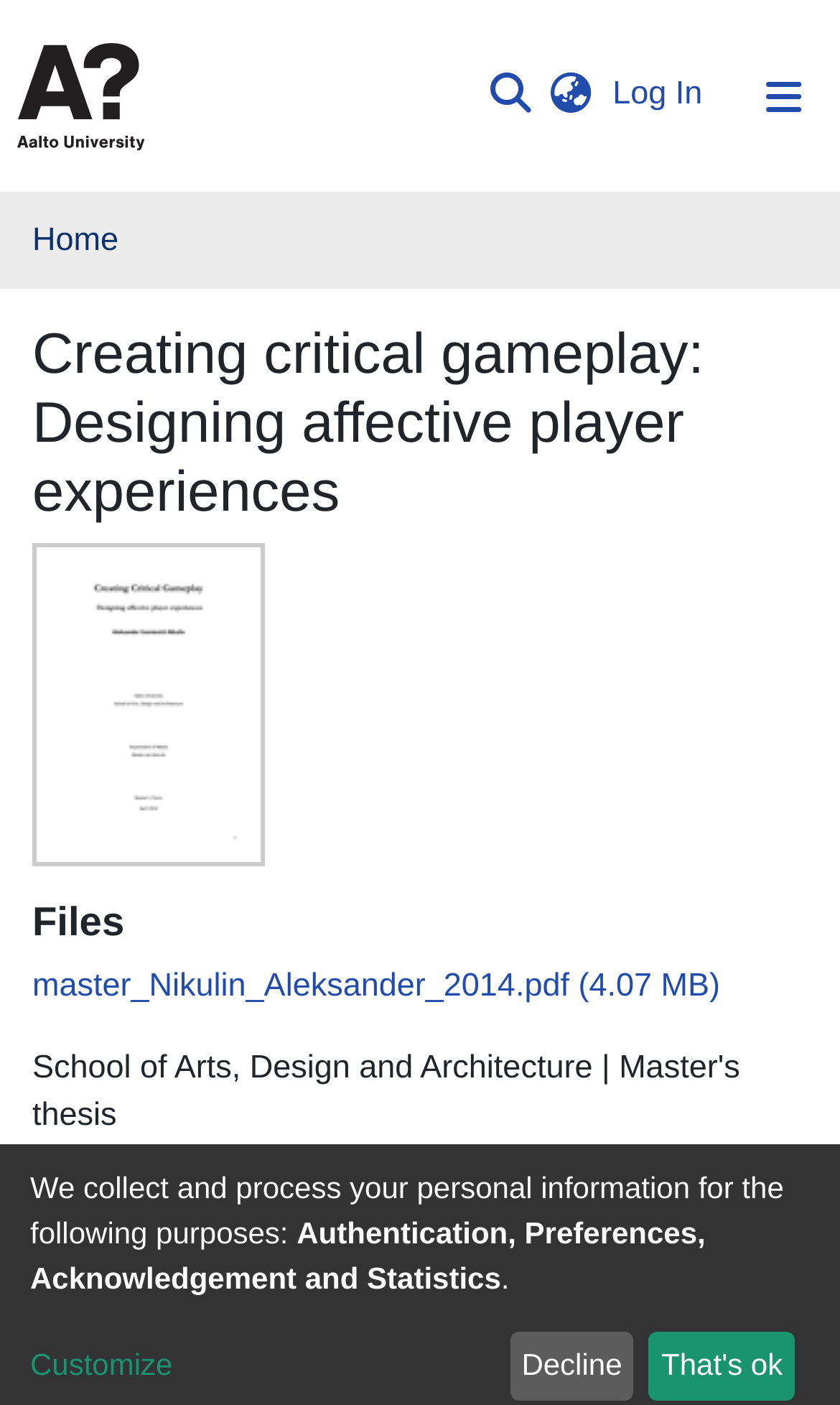Specify the bounding box coordinates of the element's area that should be clicked to execute the given instruction: "Switch language". The coordinates should be four float numbers between 0 and 1, i.e., [left, top, right, bottom].

[0.64, 0.051, 0.72, 0.086]